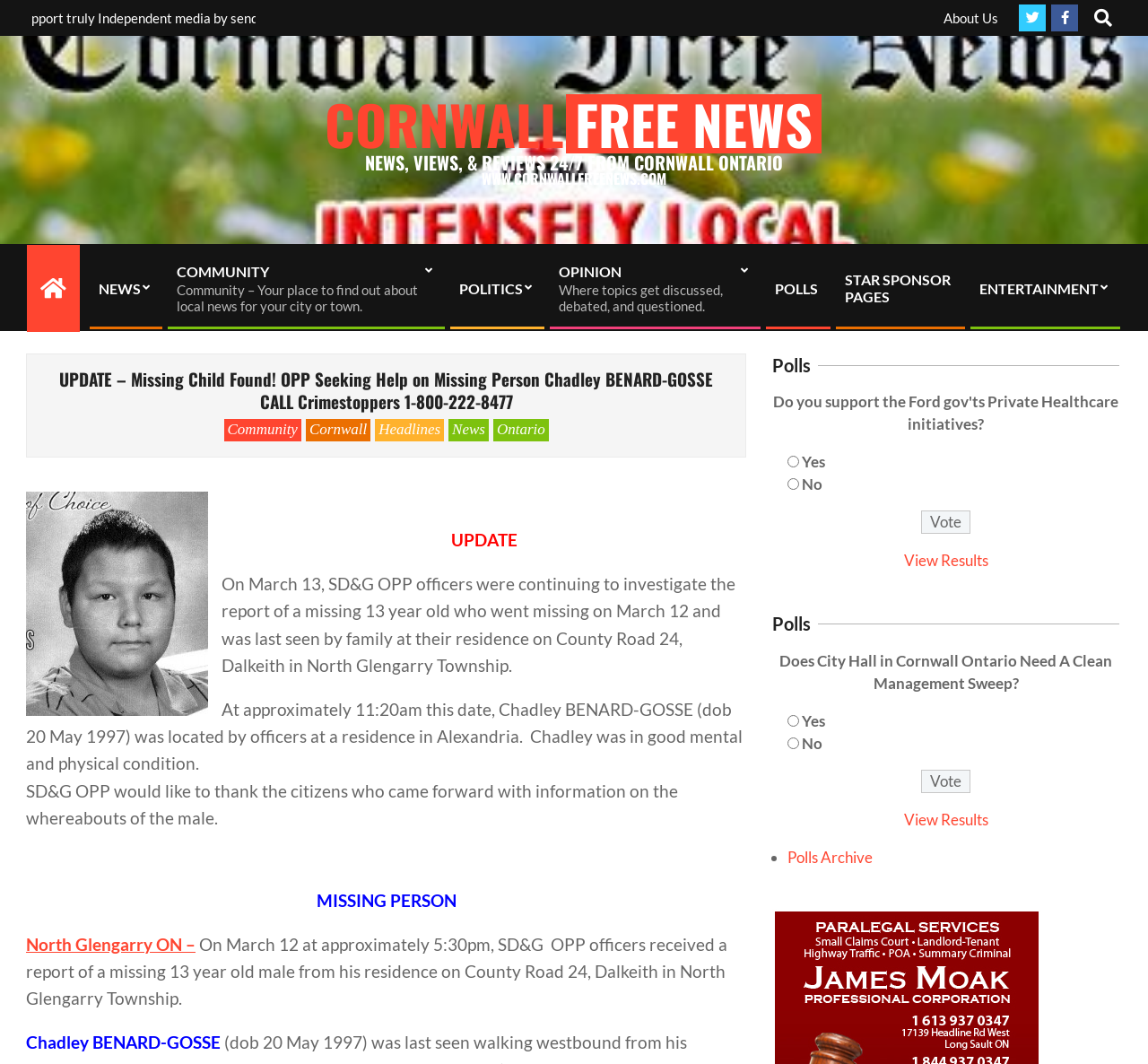Give a detailed account of the webpage.

This webpage appears to be a news article from The Cornwall Free News, a local news outlet in Cornwall, Ontario. The main content of the page is divided into several sections. At the top, there is a navigation menu with links to various sections of the website, including "About Us", "News", "Community", "Politics", and "Entertainment".

Below the navigation menu, there is a large heading that reads "UPDATE – Missing Child Found! OPP Seeking Help on Missing Person Chadley BENARD-GOSSE CALL Crimestoppers 1-800-222-8477". This heading is followed by a series of links to related articles or categories, including "Community", "Cornwall", "Headlines", "News", and "Ontario".

The main article begins with an image, followed by a brief summary of the story. The article reports that a 13-year-old boy, Chadley BENARD-GOSSE, went missing on March 12 and was found by police on March 13 at a residence in Alexandria. The police are thanking citizens who provided information that led to the boy's location.

The article is divided into several paragraphs, with headings and subheadings that break up the text. There are also several links to related articles or sources, including a link to a "Polls" section.

The "Polls" section is located near the bottom of the page and features two polls with radio buttons and a "Vote" button. The first poll asks whether City Hall in Cornwall, Ontario needs a clean management sweep, and the second poll is not clearly labeled. There are also links to view the results of each poll.

Finally, there is a list of links to archived polls and a link to a page about Jim Moak.